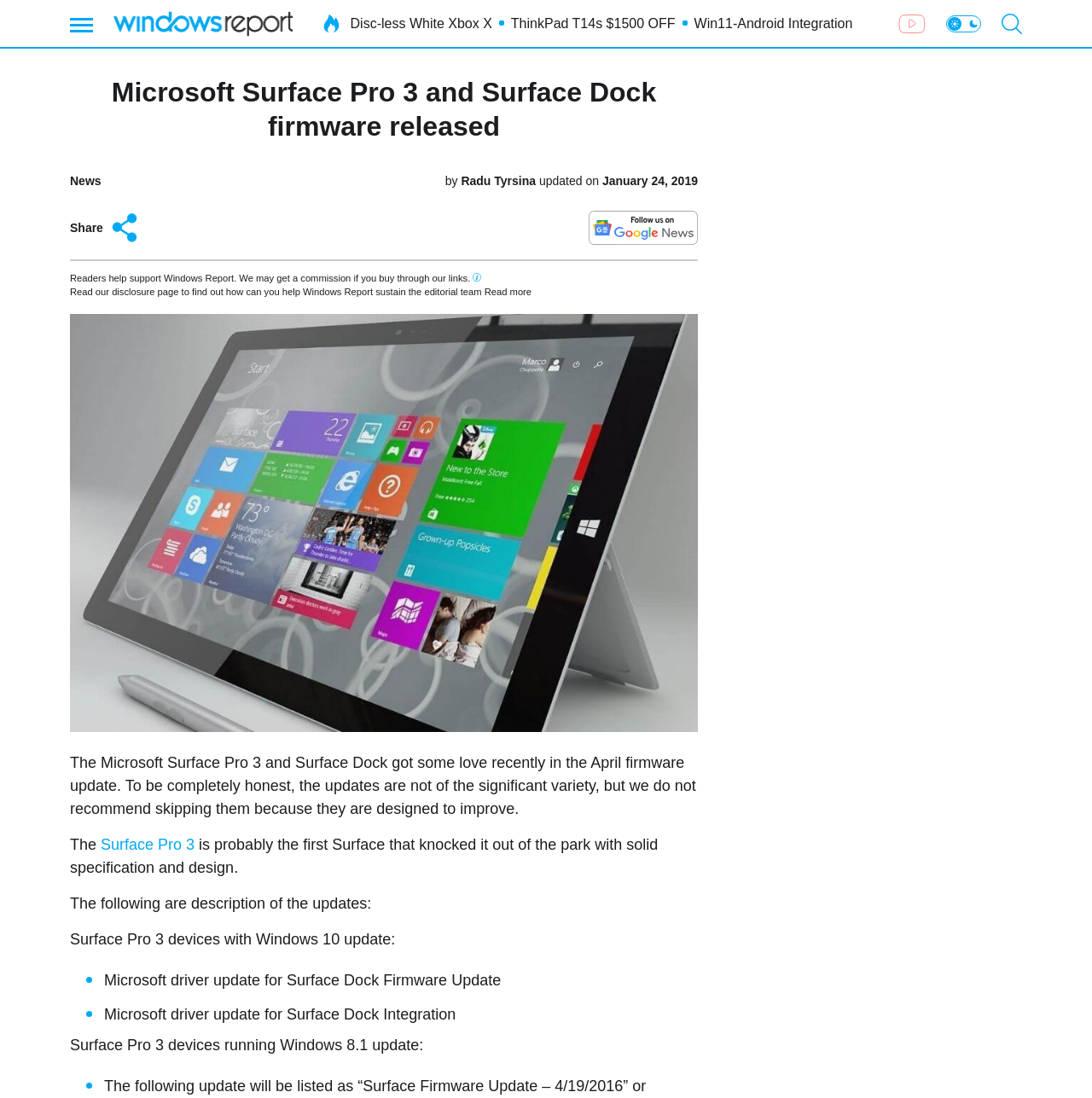Indicate the bounding box coordinates of the element that must be clicked to execute the instruction: "Read more about Affiliate Disclosure". The coordinates should be given as four float numbers between 0 and 1, i.e., [left, top, right, bottom].

[0.444, 0.261, 0.487, 0.27]